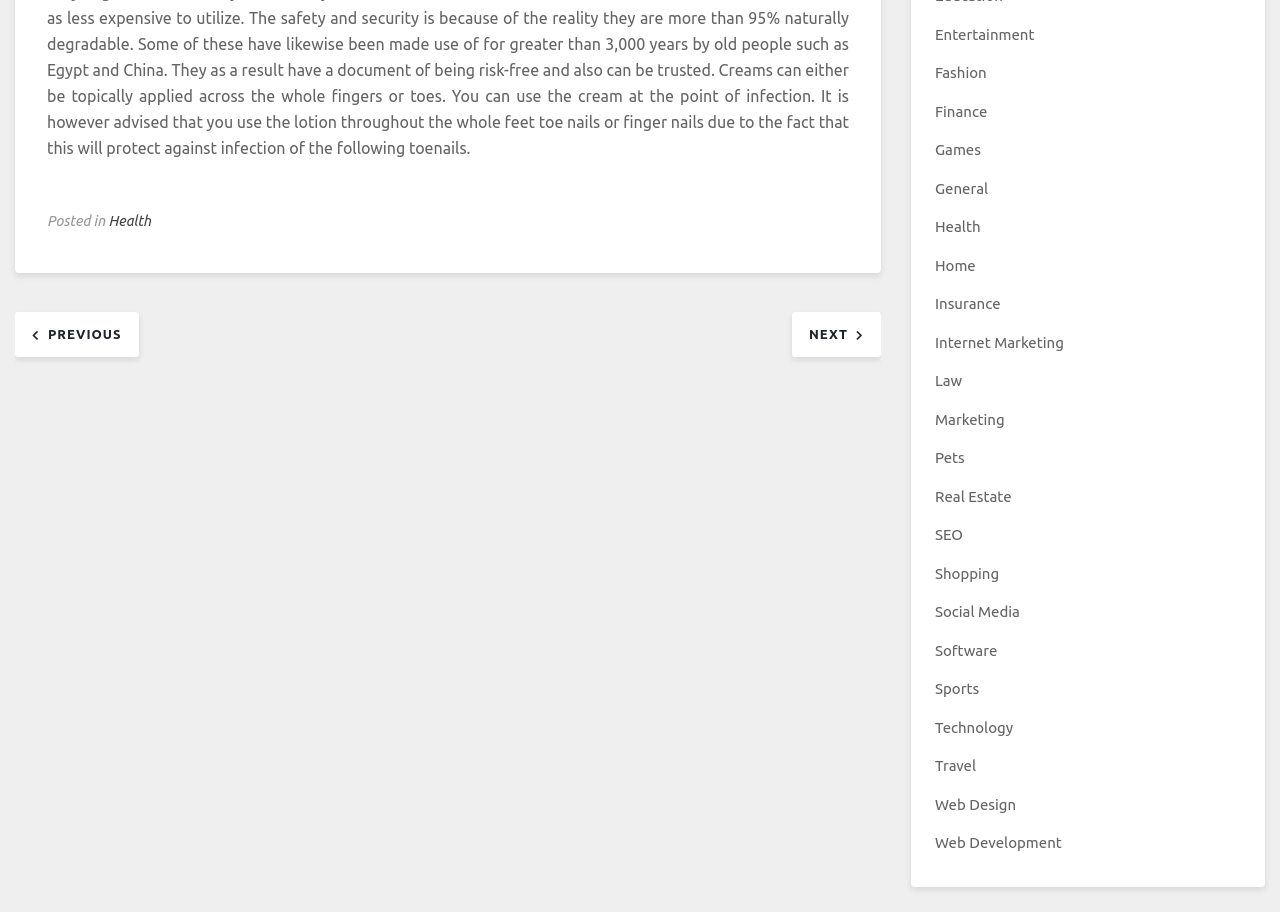Identify the bounding box coordinates of the part that should be clicked to carry out this instruction: "Go to the 'RESEARCH AREAS' page".

None